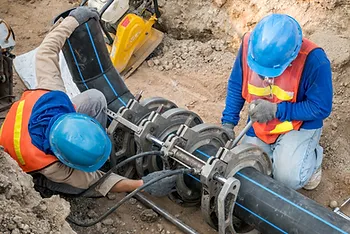What is visible in the background?
Using the information presented in the image, please offer a detailed response to the question.

In the background of the image, equipment used for excavation is visible, which suggests that the construction site is actively engaged in upgrading infrastructure, highlighting the significance of this work in maintaining essential services.